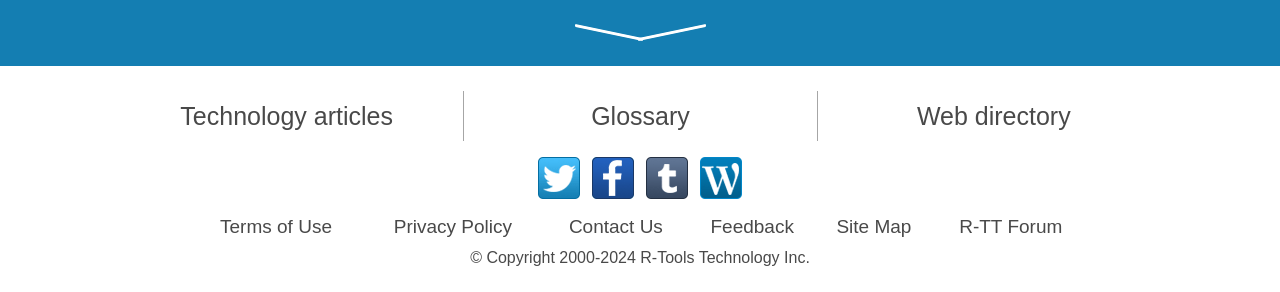Use one word or a short phrase to answer the question provided: 
How many categories of articles are there?

3